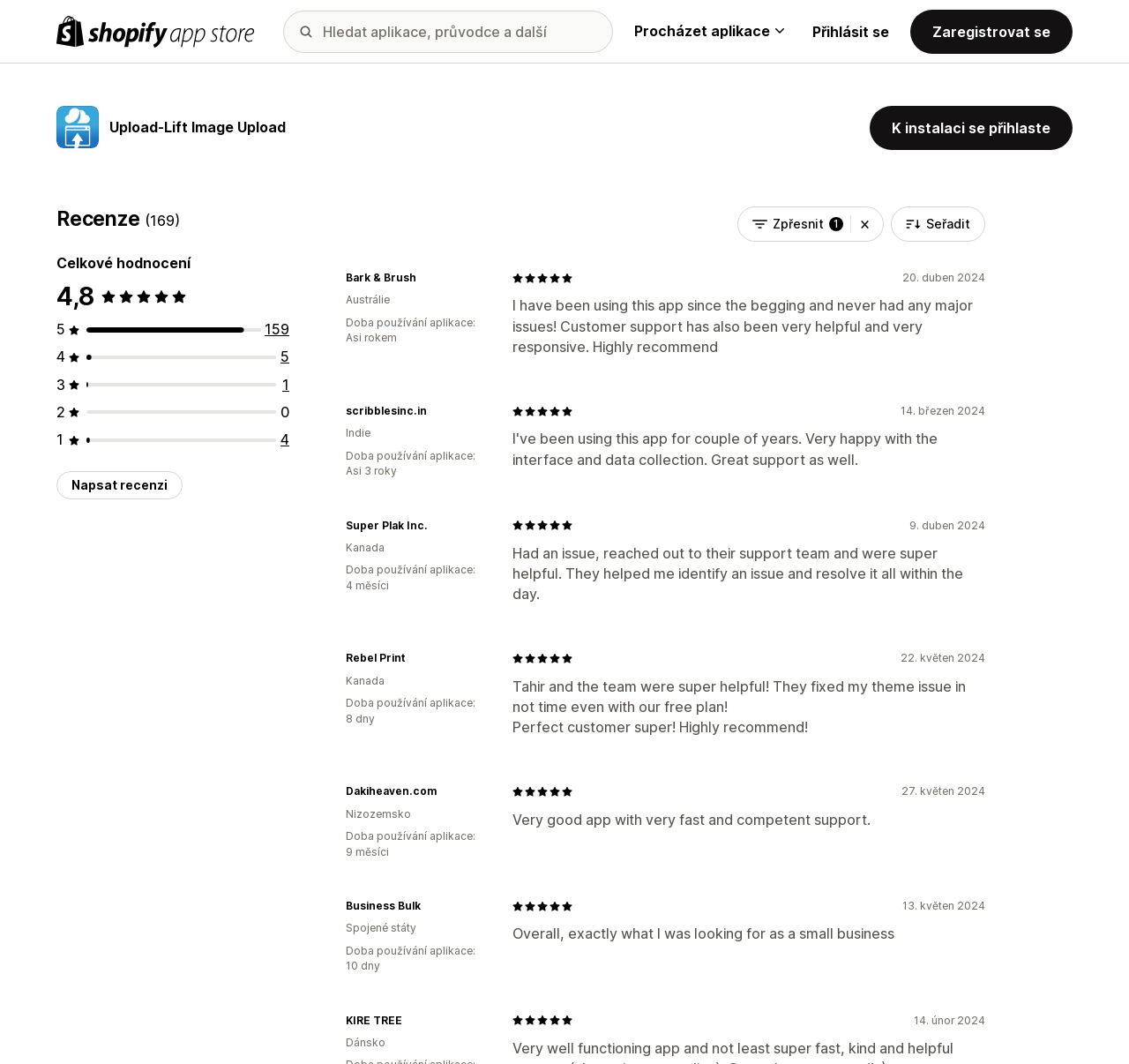Determine the bounding box coordinates for the clickable element required to fulfill the instruction: "Write a review". Provide the coordinates as four float numbers between 0 and 1, i.e., [left, top, right, bottom].

[0.05, 0.443, 0.162, 0.469]